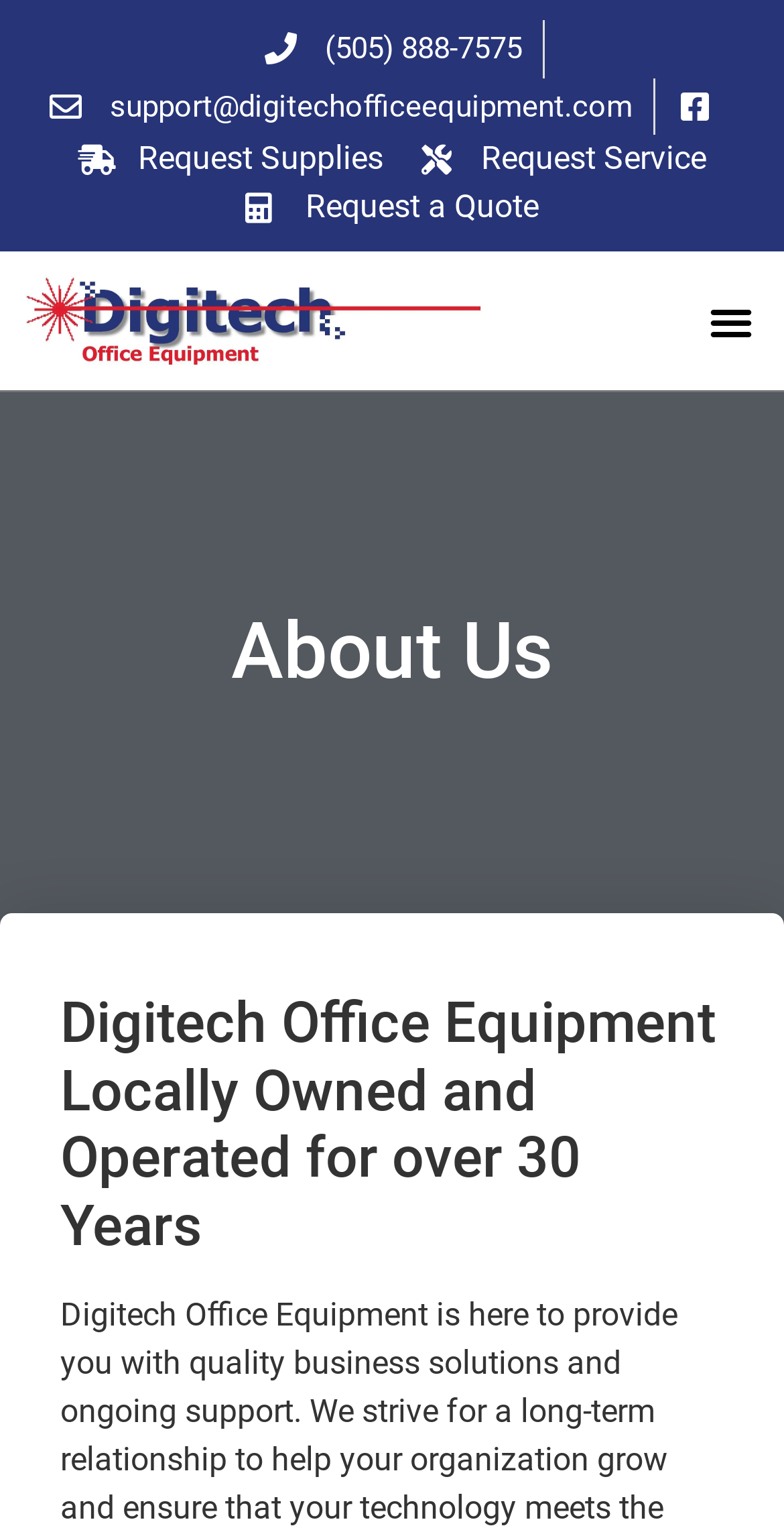Determine the bounding box for the UI element as described: "support@digitechofficeequipment.com". The coordinates should be represented as four float numbers between 0 and 1, formatted as [left, top, right, bottom].

[0.058, 0.051, 0.806, 0.088]